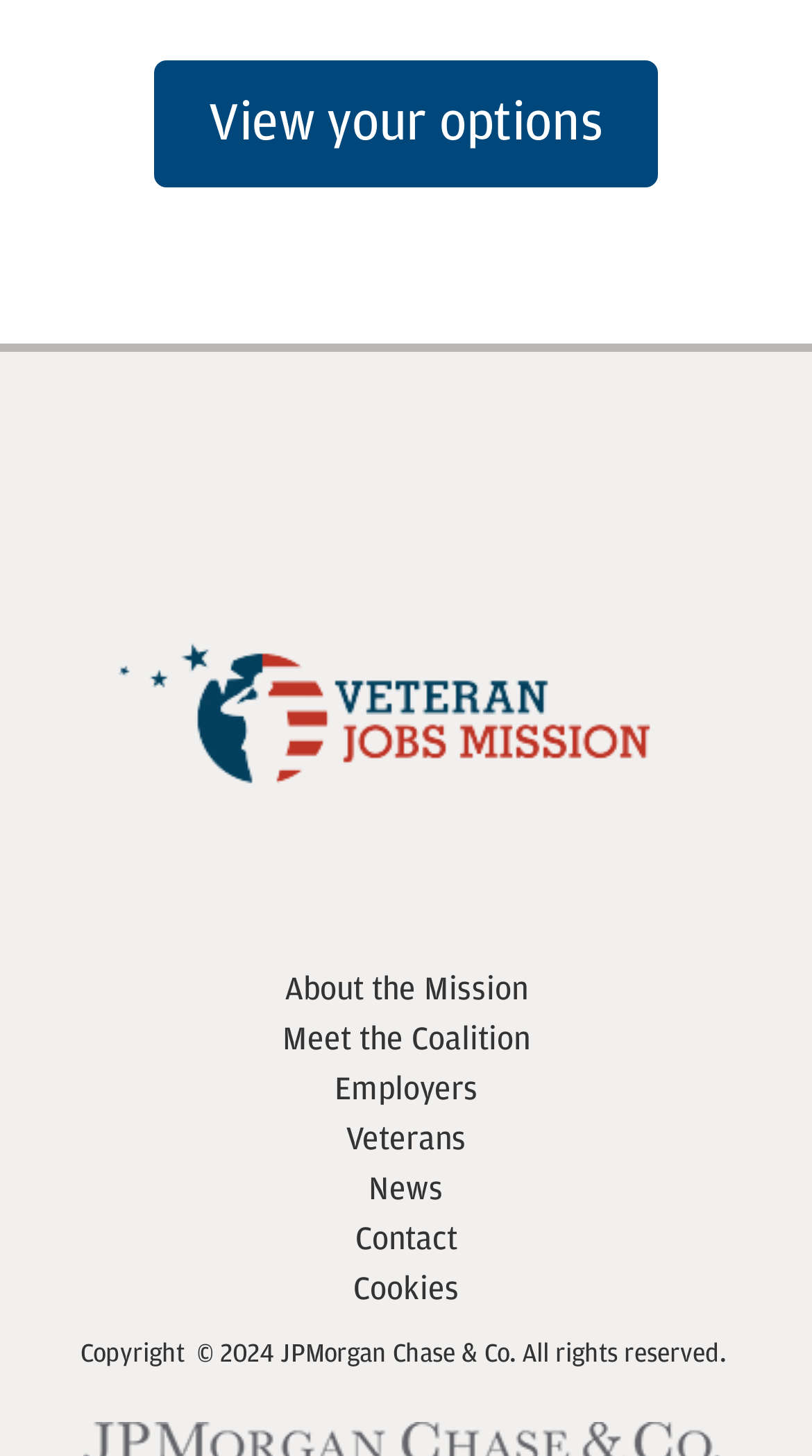With reference to the image, please provide a detailed answer to the following question: What is the last link in the main section?

I found the answer by looking at the link elements in the main section of the webpage. The last link element has the description 'Contact' at coordinates [0.437, 0.839, 0.563, 0.862].